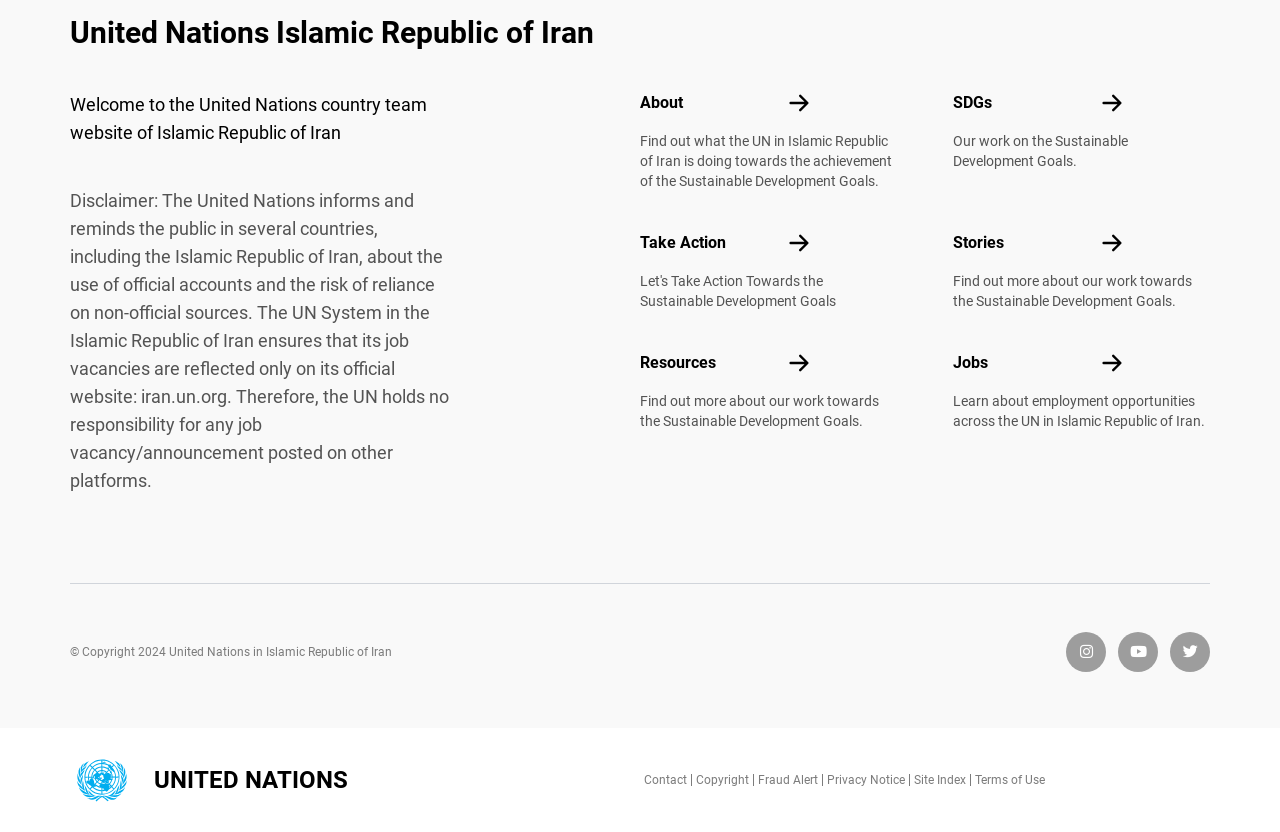Can you find the bounding box coordinates for the UI element given this description: "SDGs"? Provide the coordinates as four float numbers between 0 and 1: [left, top, right, bottom].

[0.745, 0.112, 0.775, 0.135]